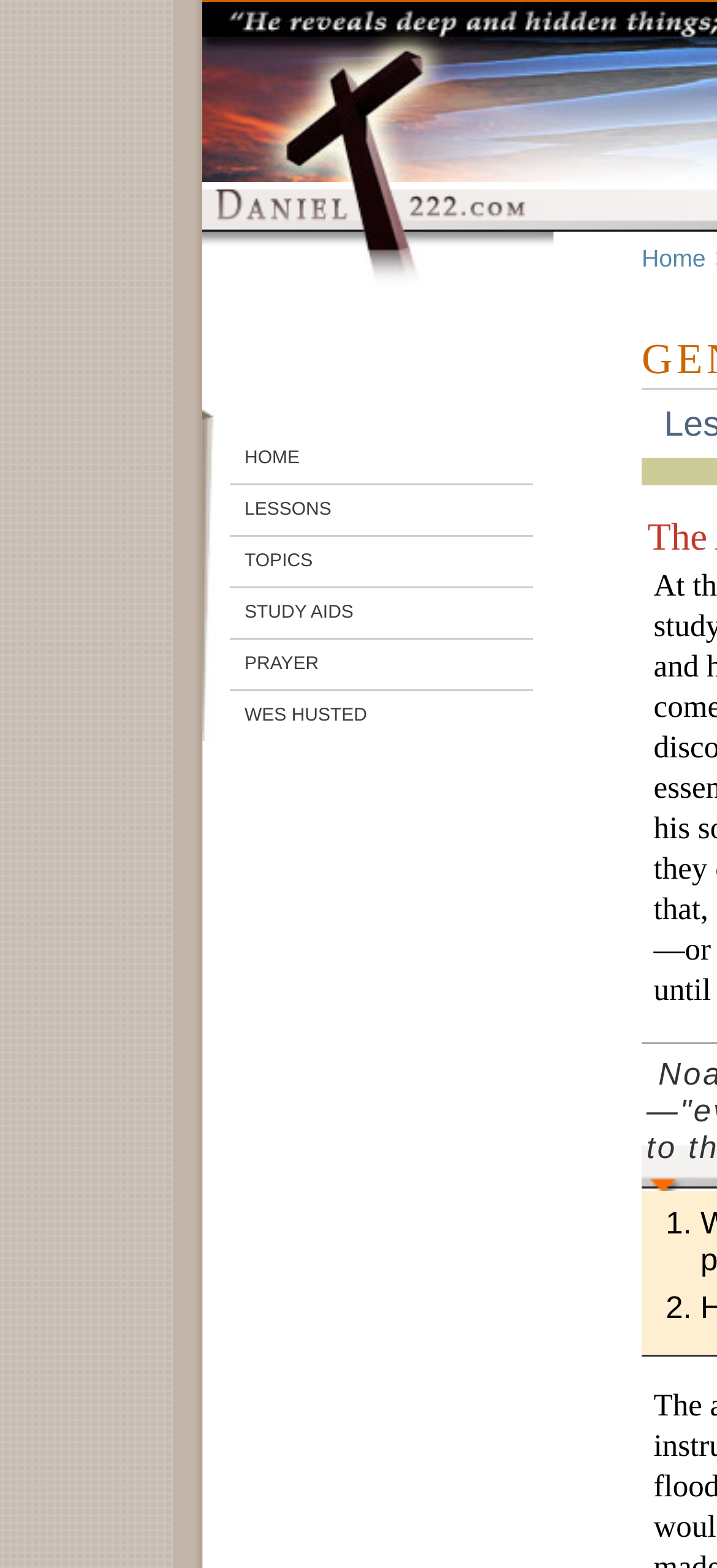Locate and provide the bounding box coordinates for the HTML element that matches this description: "Home".

[0.895, 0.156, 0.984, 0.174]